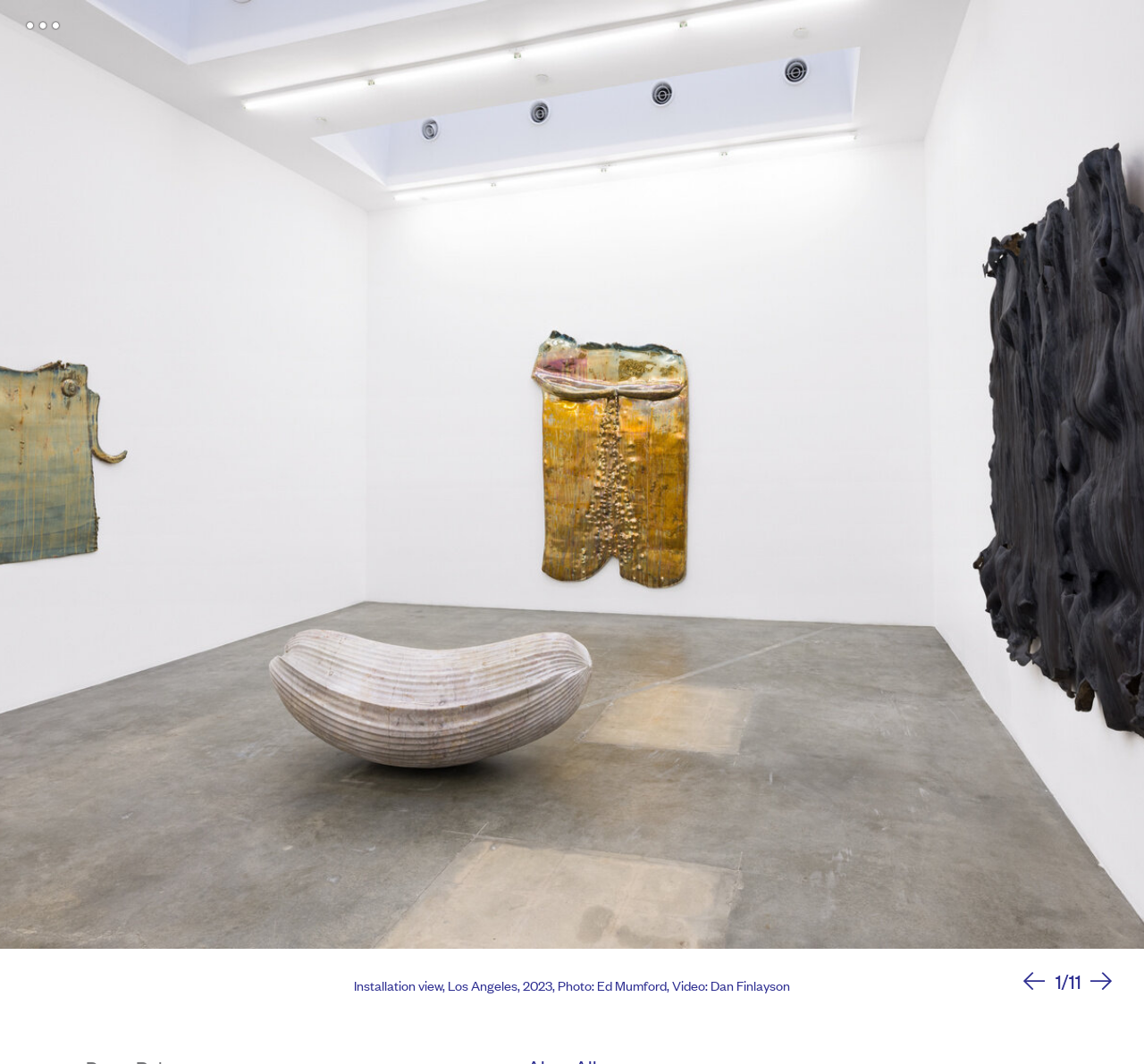Provide a one-word or short-phrase answer to the question:
What is the purpose of the button with the bounding box [0.895, 0.913, 0.914, 0.933]?

Previous slide